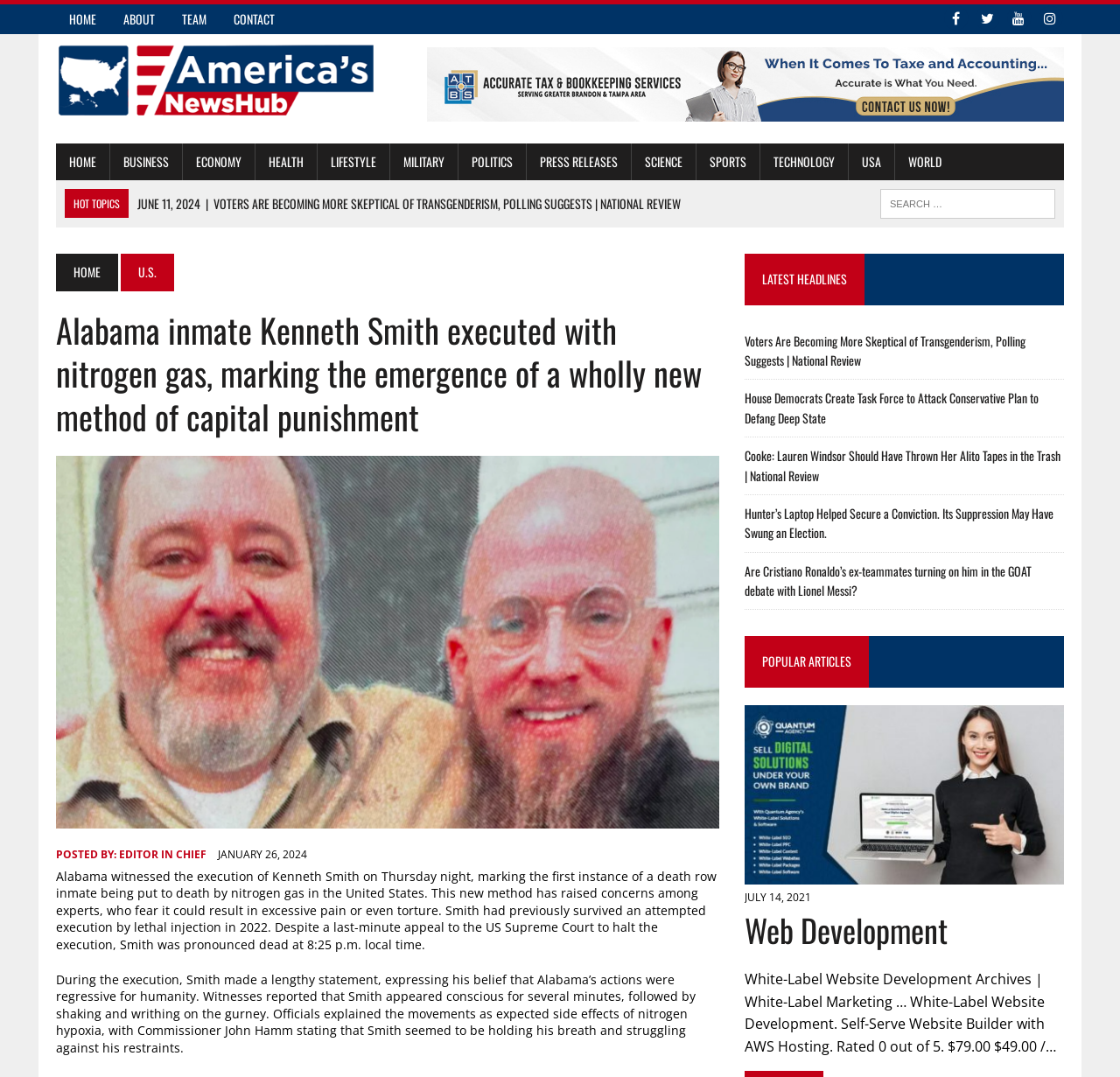Summarize the webpage comprehensively, mentioning all visible components.

This webpage is from America's NewsHub, a news website. At the top, there are several links to different sections of the website, including "HOME", "ABOUT", "TEAM", and "CONTACT". Additionally, there are social media links to Facebook, Twitter, YouTube, and Instagram. 

Below the top navigation bar, there is a large header section with the title "Alabama inmate Kenneth Smith executed with nitrogen gas, marking the emergence of a wholly new method of capital punishment". This section also includes an image and a brief description of the article.

To the right of the header section, there is a search bar and a list of popular topics, including "HOT TOPICS" and several news categories like "BUSINESS", "ECONOMY", and "POLITICS".

The main content of the webpage is an article about the execution of Kenneth Smith, an Alabama inmate, by nitrogen gas. The article is divided into several paragraphs, with the first paragraph describing the execution and the concerns raised by experts about the new method. The subsequent paragraphs provide more details about the execution, including Smith's statement and the reactions of witnesses.

Below the article, there are several links to other news articles, including "LATEST HEADLINES" and "POPULAR ARTICLES". These links are categorized by topic and include brief descriptions of each article.